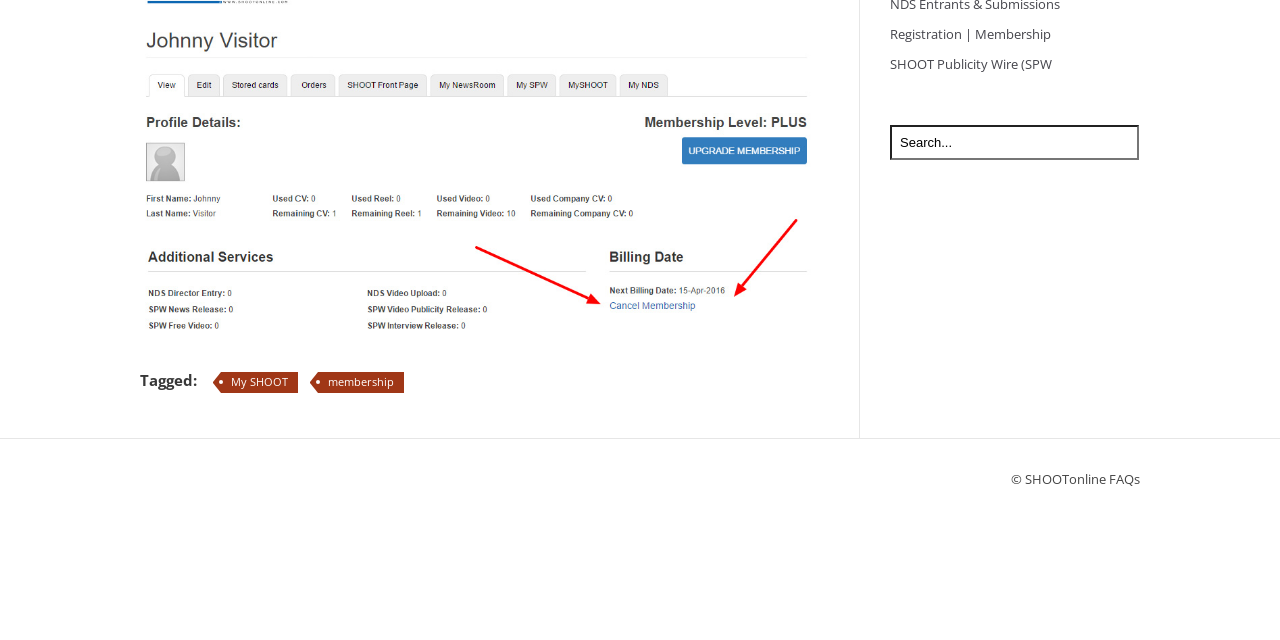Bounding box coordinates are given in the format (top-left x, top-left y, bottom-right x, bottom-right y). All values should be floating point numbers between 0 and 1. Provide the bounding box coordinate for the UI element described as: SHOOT Publicity Wire (SPW

[0.695, 0.086, 0.822, 0.114]